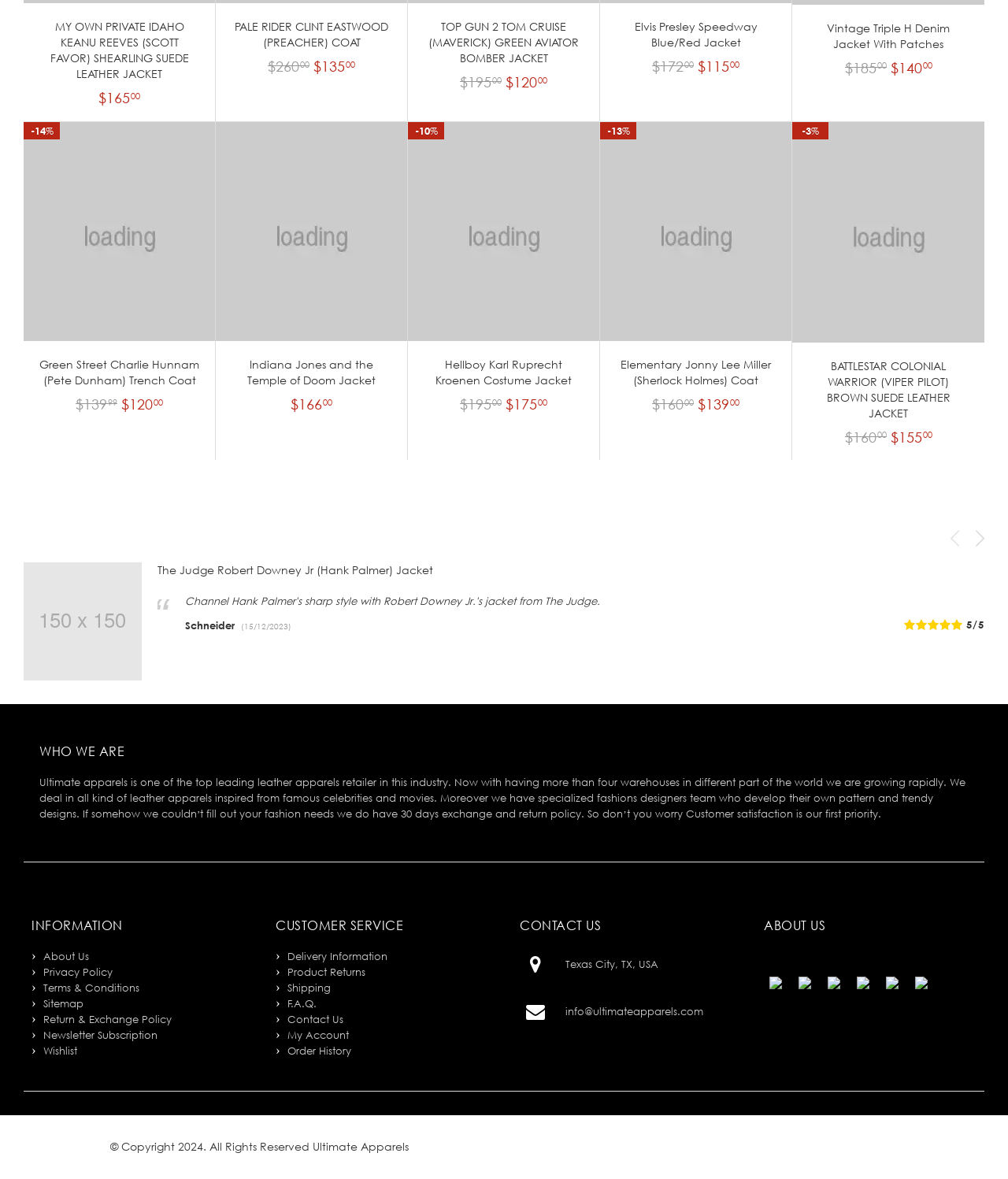Please identify the bounding box coordinates of the element that needs to be clicked to execute the following command: "Click on MY OWN PRIVATE IDAHO KEANU REEVES (SCOTT FAVOR) SHEARLING SUEDE LEATHER JACKET". Provide the bounding box using four float numbers between 0 and 1, formatted as [left, top, right, bottom].

[0.039, 0.016, 0.198, 0.07]